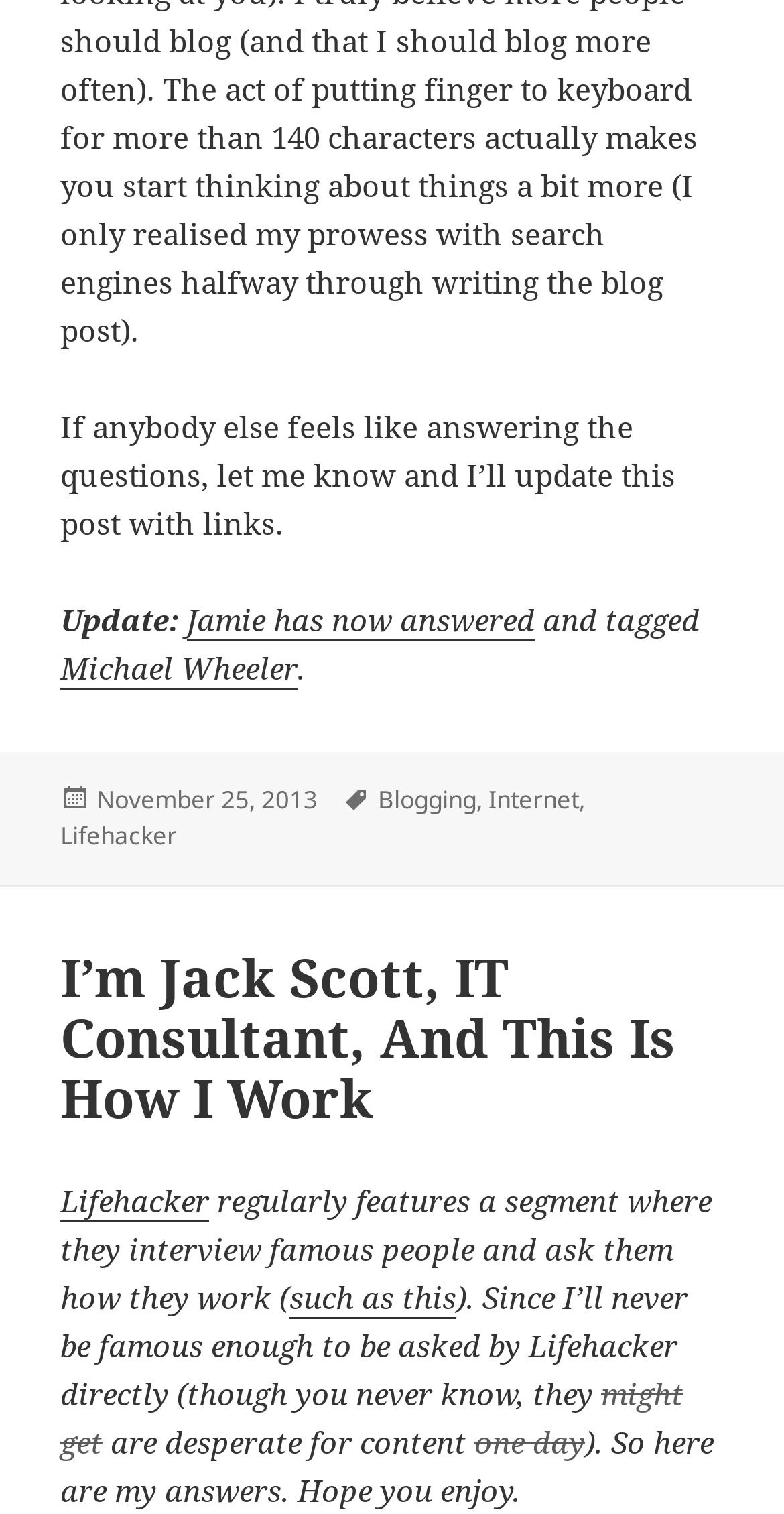Identify the coordinates of the bounding box for the element described below: "Jamie has now answered". Return the coordinates as four float numbers between 0 and 1: [left, top, right, bottom].

[0.238, 0.396, 0.682, 0.423]